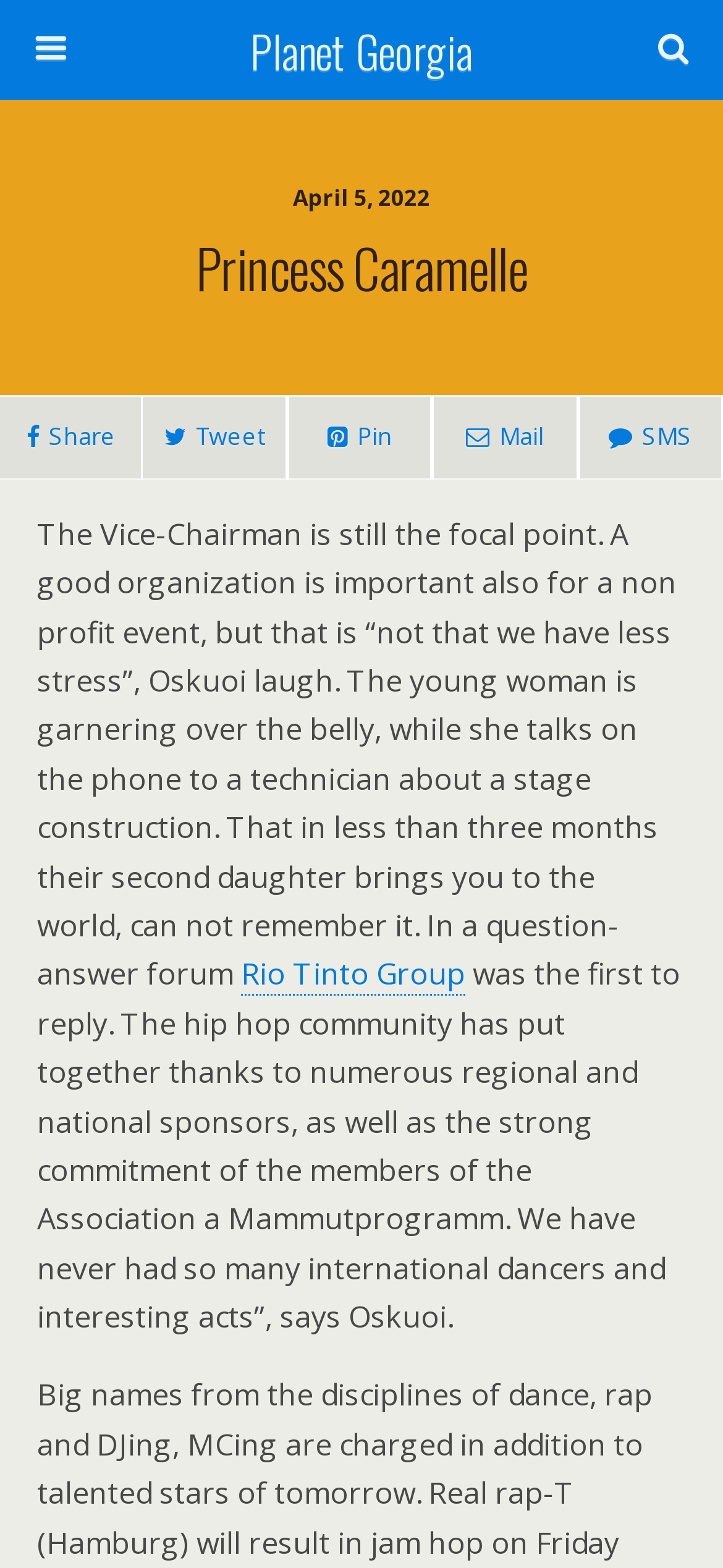Locate the UI element described by Tweet in the provided webpage screenshot. Return the bounding box coordinates in the format (top-left x, top-left y, bottom-right x, bottom-right y), ensuring all values are between 0 and 1.

[0.196, 0.252, 0.397, 0.306]